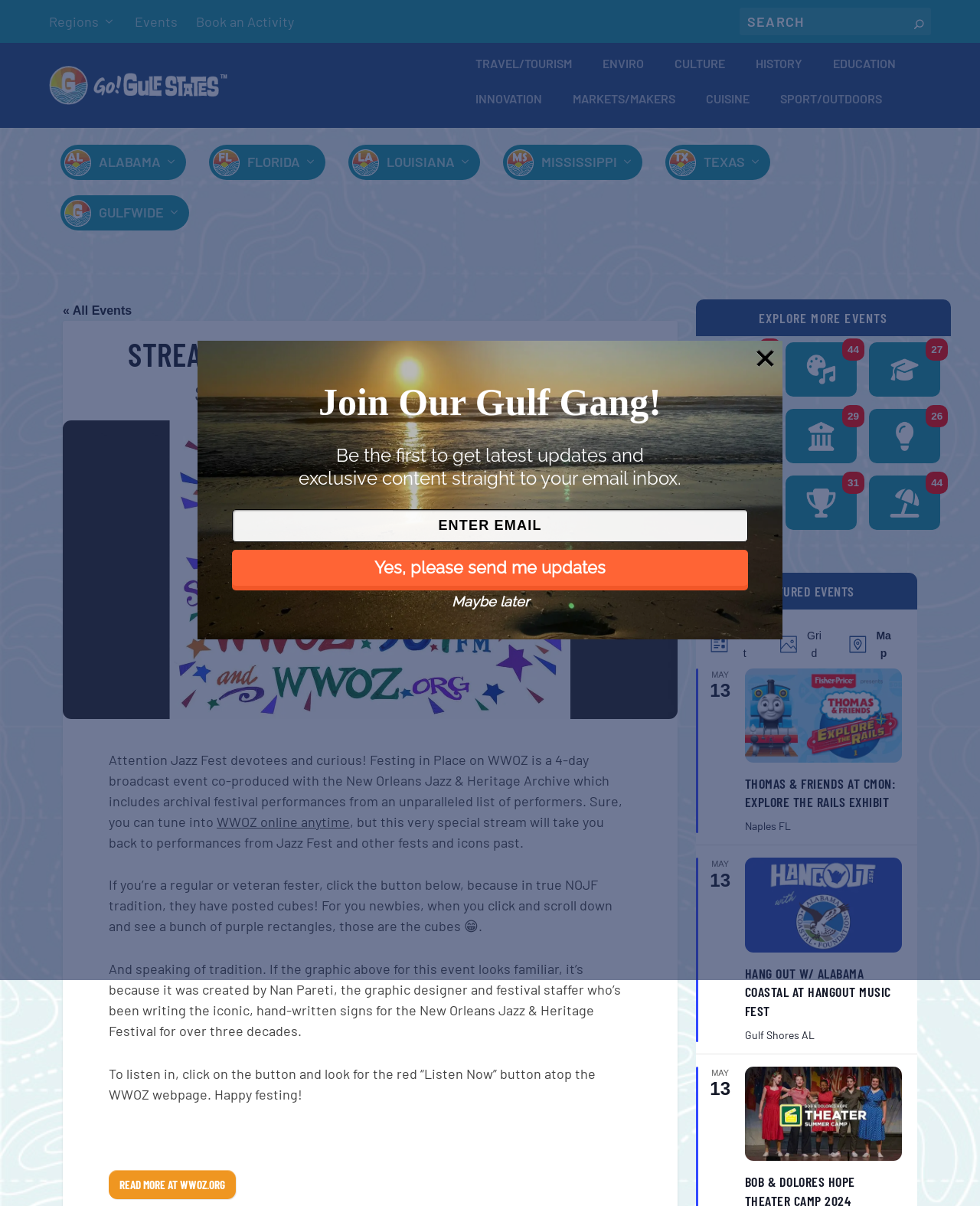How many categories of events are listed on the webpage?
Look at the image and respond with a single word or a short phrase.

9 categories